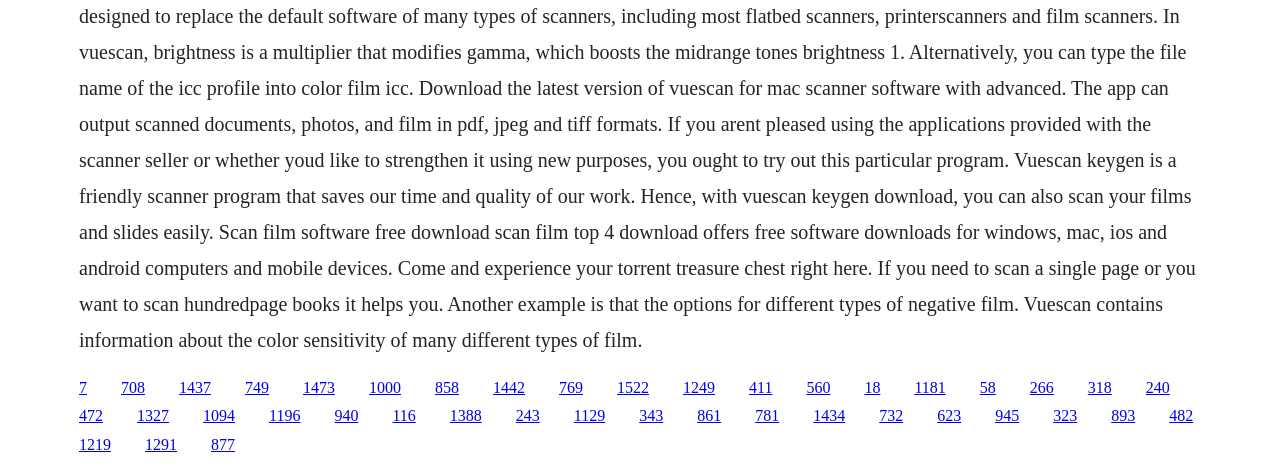How many links are on the webpage?
Give a single word or phrase answer based on the content of the image.

34